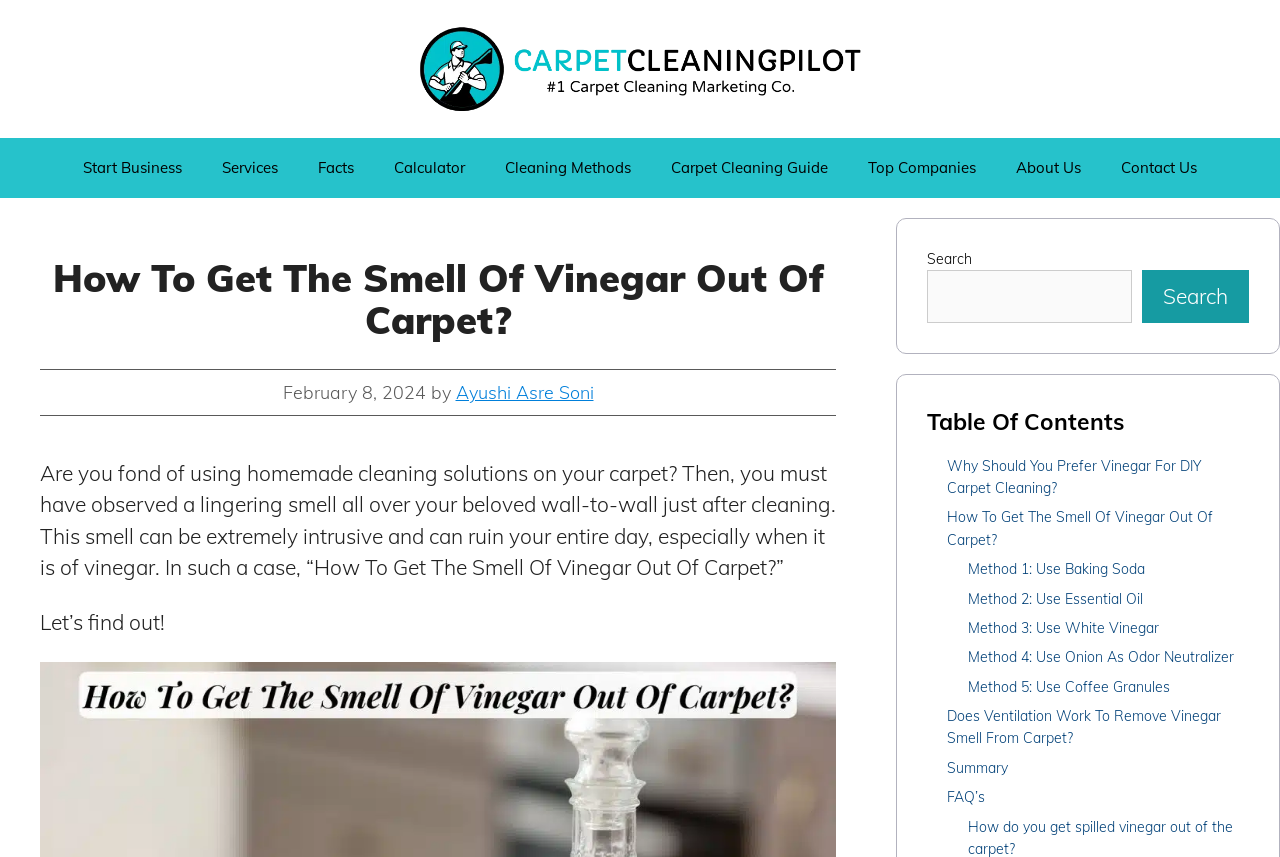How many methods are described to remove vinegar smell from carpet?
Look at the screenshot and give a one-word or phrase answer.

5